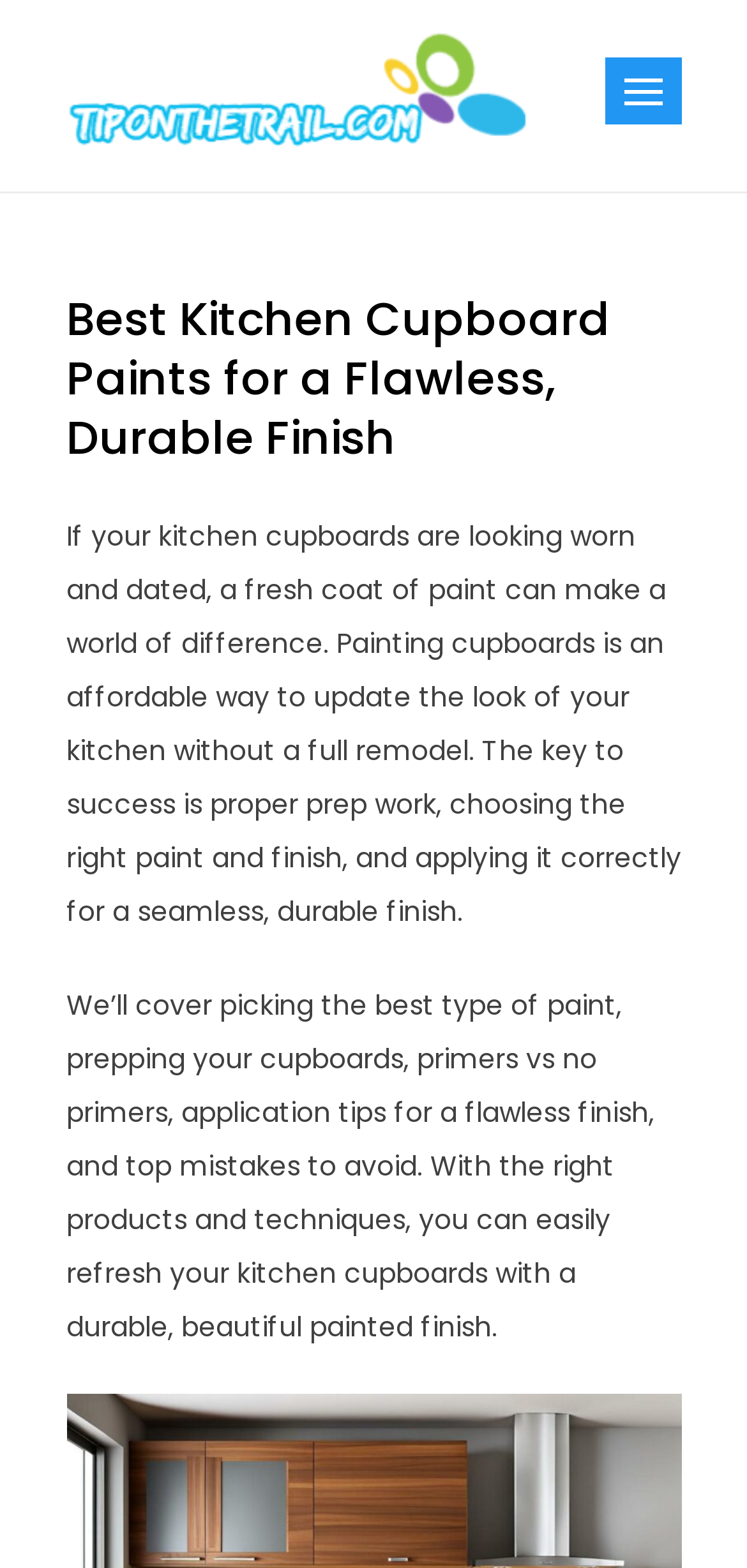Determine the bounding box coordinates in the format (top-left x, top-left y, bottom-right x, bottom-right y). Ensure all values are floating point numbers between 0 and 1. Identify the bounding box of the UI element described by: alt="Logo"

[0.088, 0.012, 0.704, 0.11]